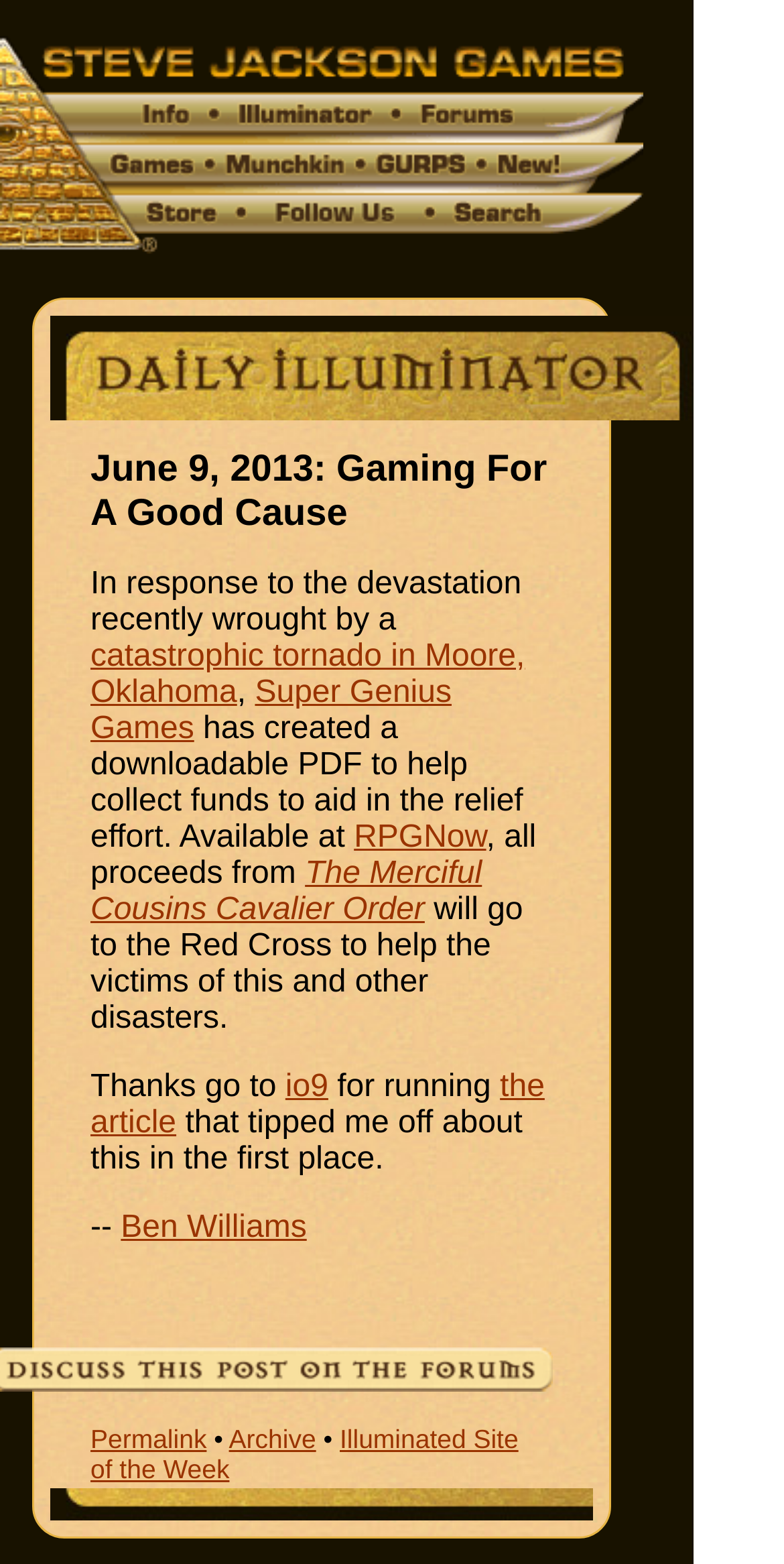Where is the downloadable PDF available?
Please elaborate on the answer to the question with detailed information.

The article mentions that the downloadable PDF is available at RPGNow, and all proceeds from it will go to the Red Cross to help the victims of this and other disasters.